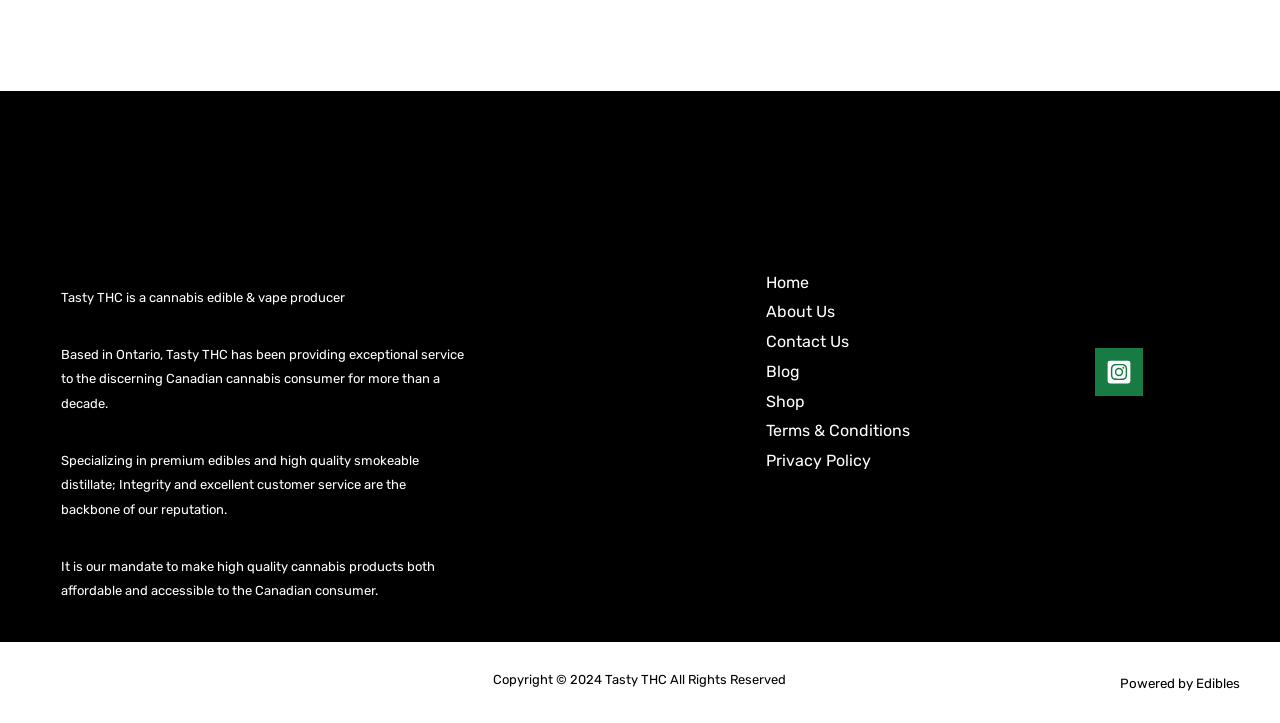Please find the bounding box coordinates of the element that must be clicked to perform the given instruction: "Read the About Us page". The coordinates should be four float numbers from 0 to 1, i.e., [left, top, right, bottom].

[0.598, 0.418, 0.652, 0.445]